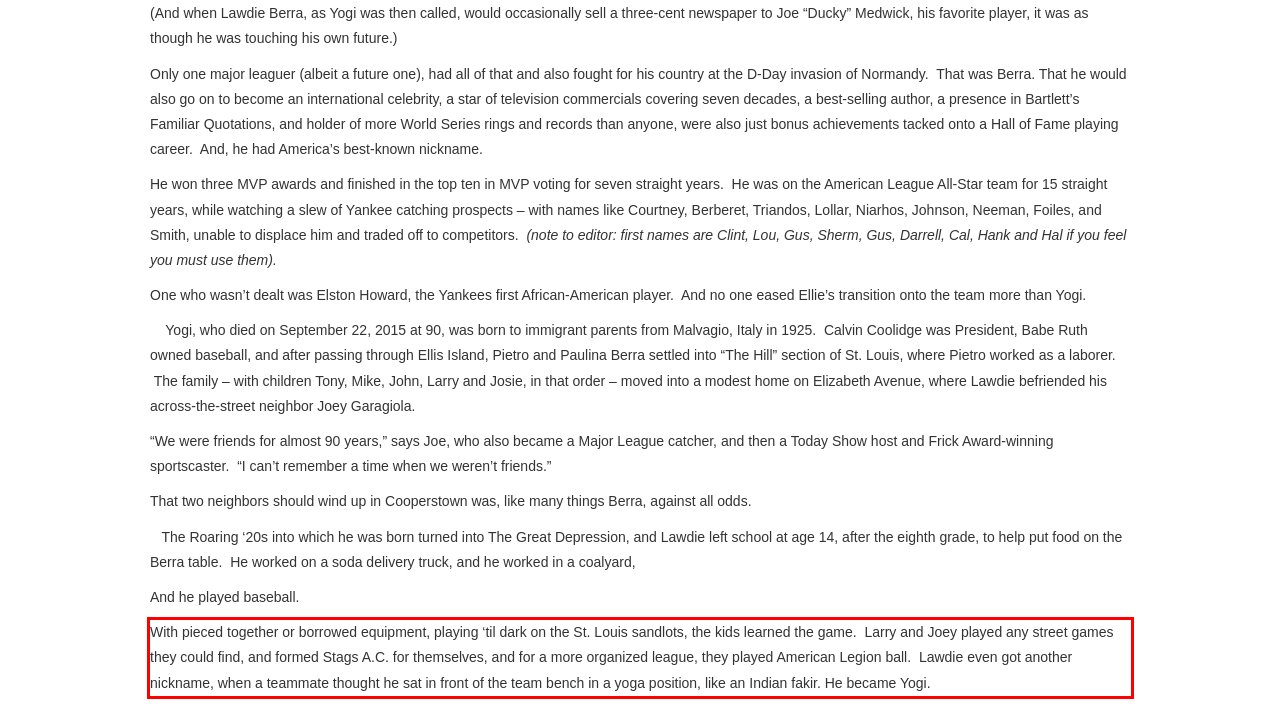The screenshot provided shows a webpage with a red bounding box. Apply OCR to the text within this red bounding box and provide the extracted content.

With pieced together or borrowed equipment, playing ‘til dark on the St. Louis sandlots, the kids learned the game. Larry and Joey played any street games they could find, and formed Stags A.C. for themselves, and for a more organized league, they played American Legion ball. Lawdie even got another nickname, when a teammate thought he sat in front of the team bench in a yoga position, like an Indian fakir. He became Yogi.